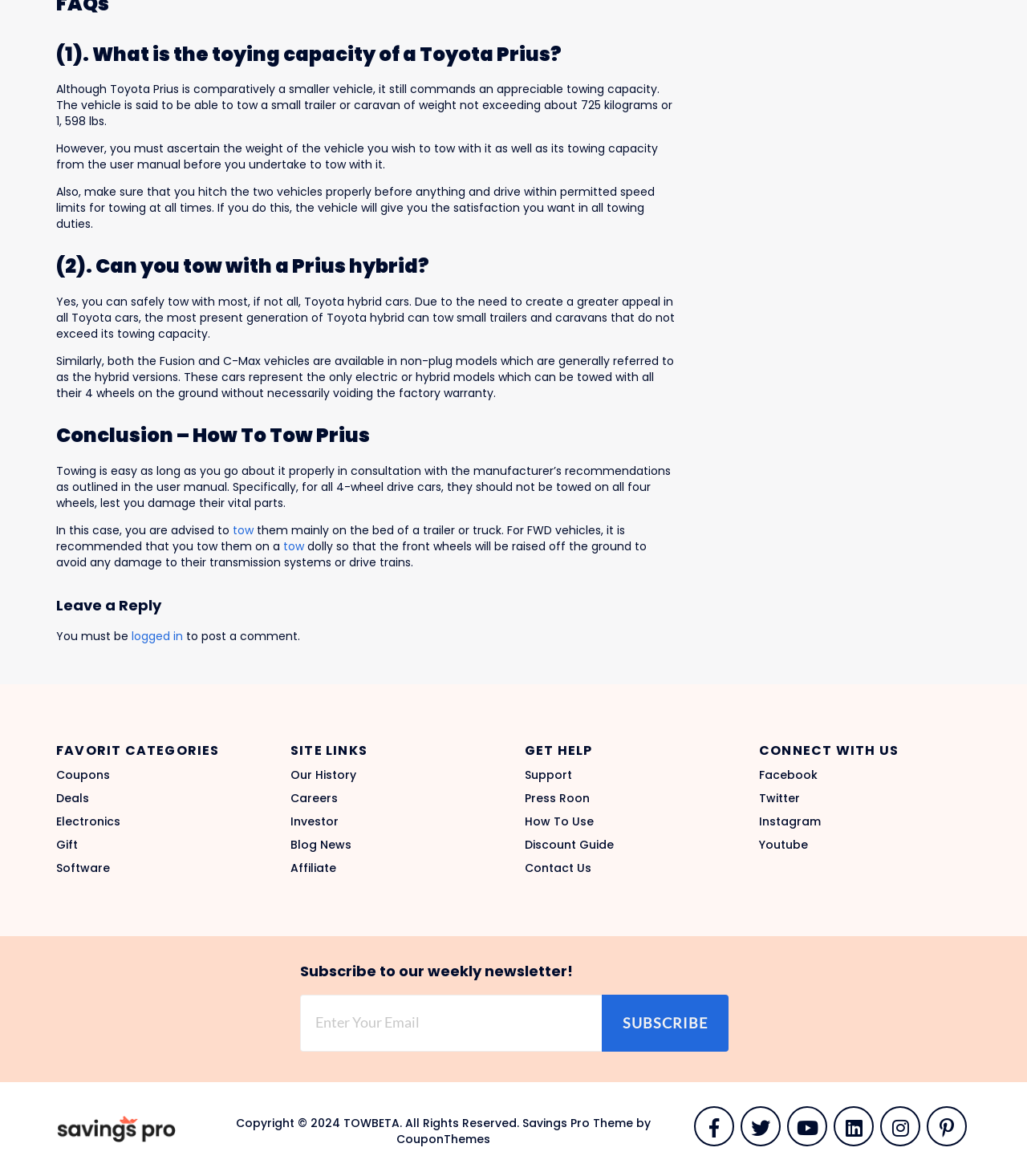Can you determine the bounding box coordinates of the area that needs to be clicked to fulfill the following instruction: "Click on the 'tow' link"?

[0.227, 0.444, 0.247, 0.457]